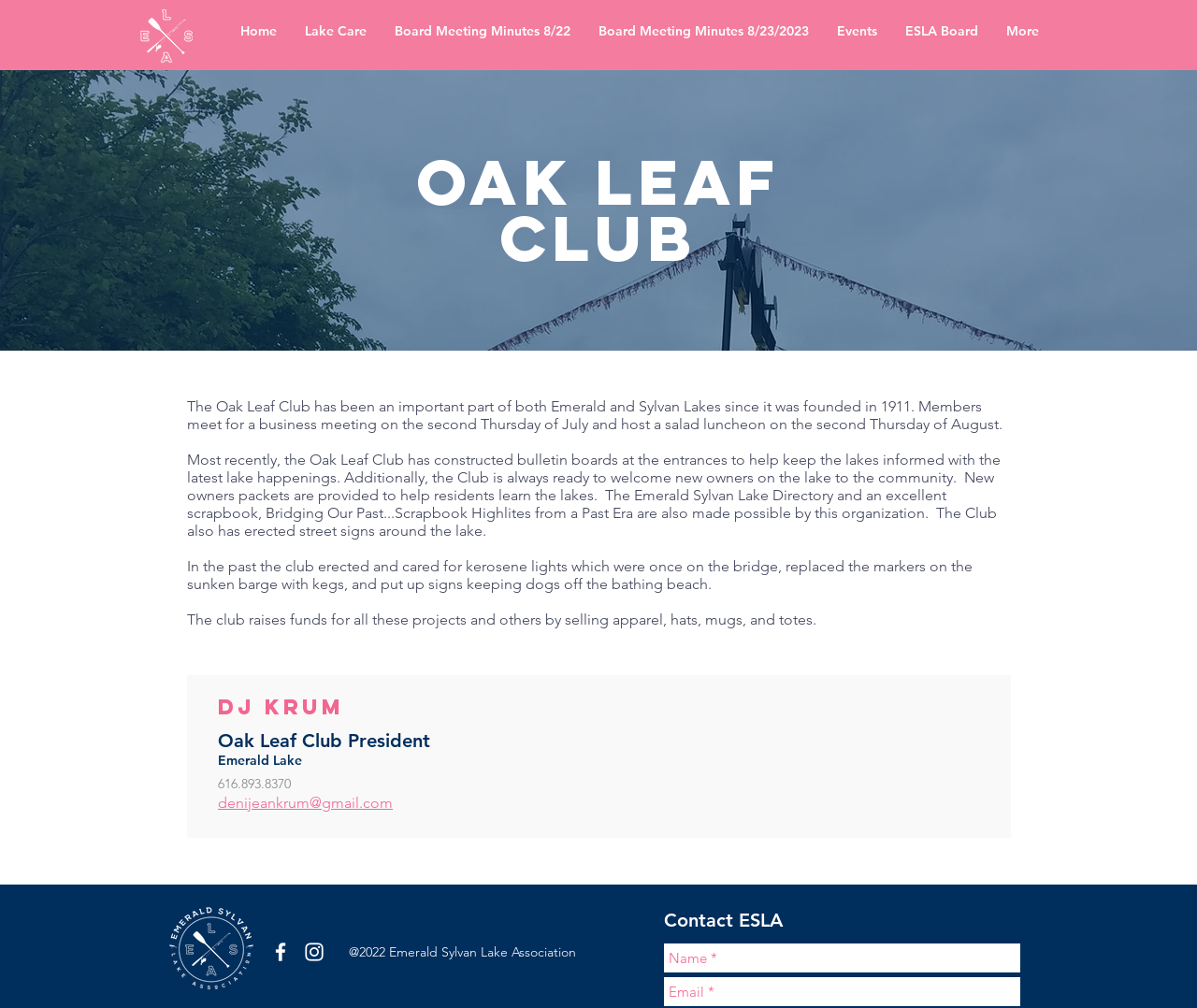Find and indicate the bounding box coordinates of the region you should select to follow the given instruction: "Click Events".

[0.688, 0.007, 0.745, 0.054]